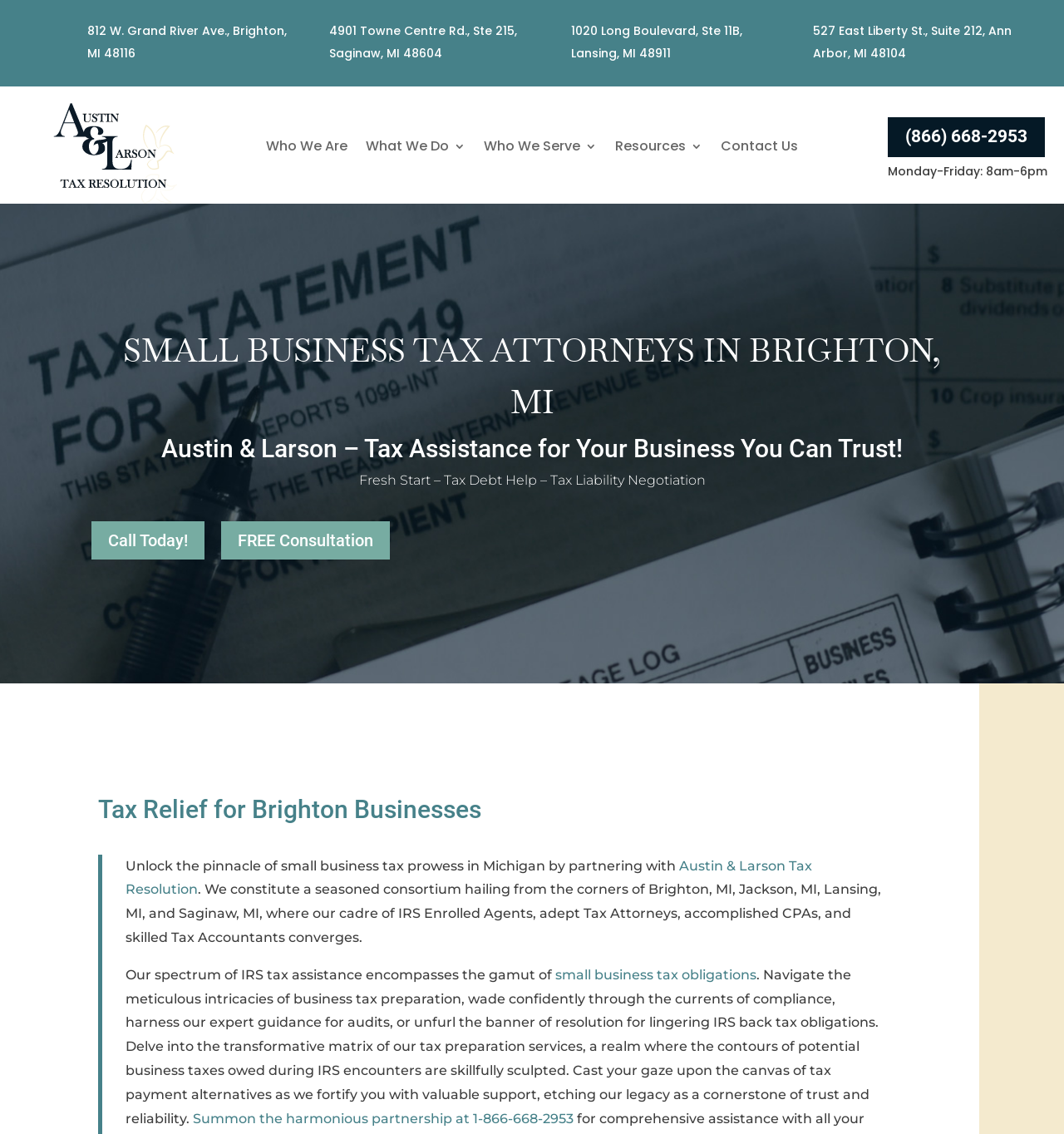Look at the image and give a detailed response to the following question: What is the name of the company?

I found the company name by looking at the heading elements, which mention 'Austin & Larson – Tax Assistance for Your Business You Can Trust!' and 'Austin & Larson Tax Resolution'. These texts suggest that the company name is Austin & Larson.